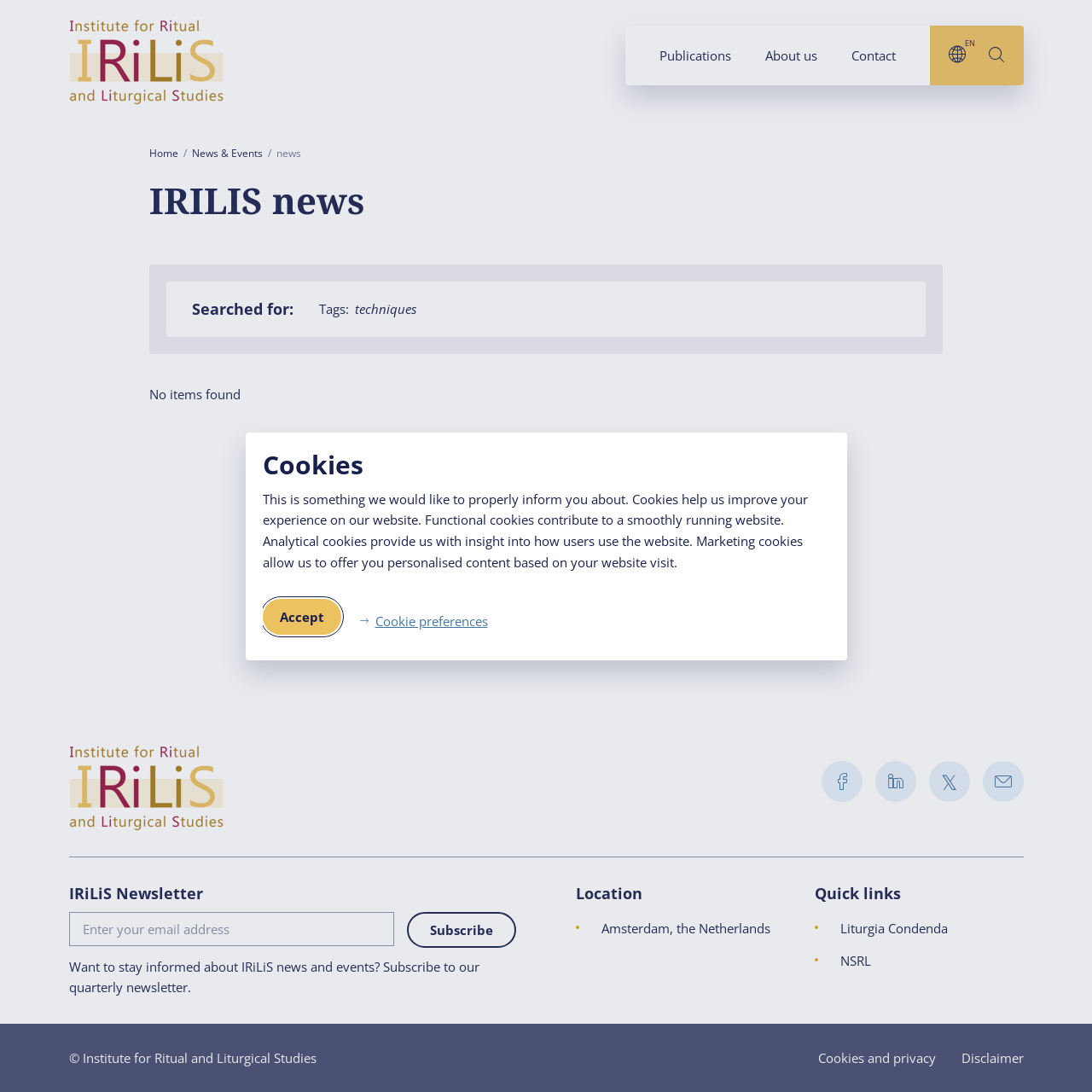Please provide a comprehensive answer to the question based on the screenshot: What is the location of the institute?

The location of the institute can be found in the footer area of the webpage, where it is written as 'Location' followed by a link to 'Amsterdam, the Netherlands'.